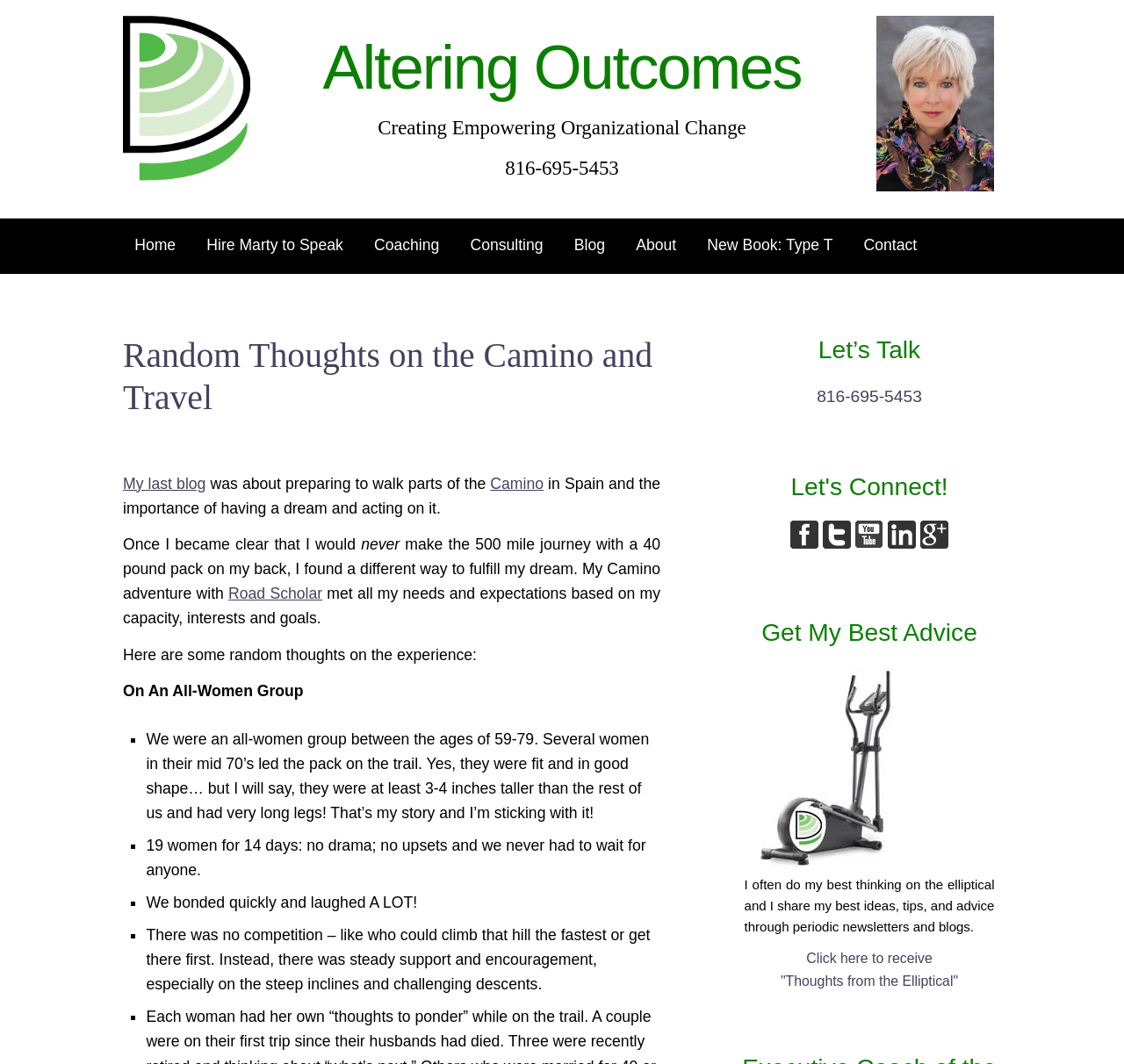Identify the bounding box coordinates of the element to click to follow this instruction: 'Click on the 'Home' link'. Ensure the coordinates are four float values between 0 and 1, provided as [left, top, right, bottom].

[0.109, 0.213, 0.167, 0.249]